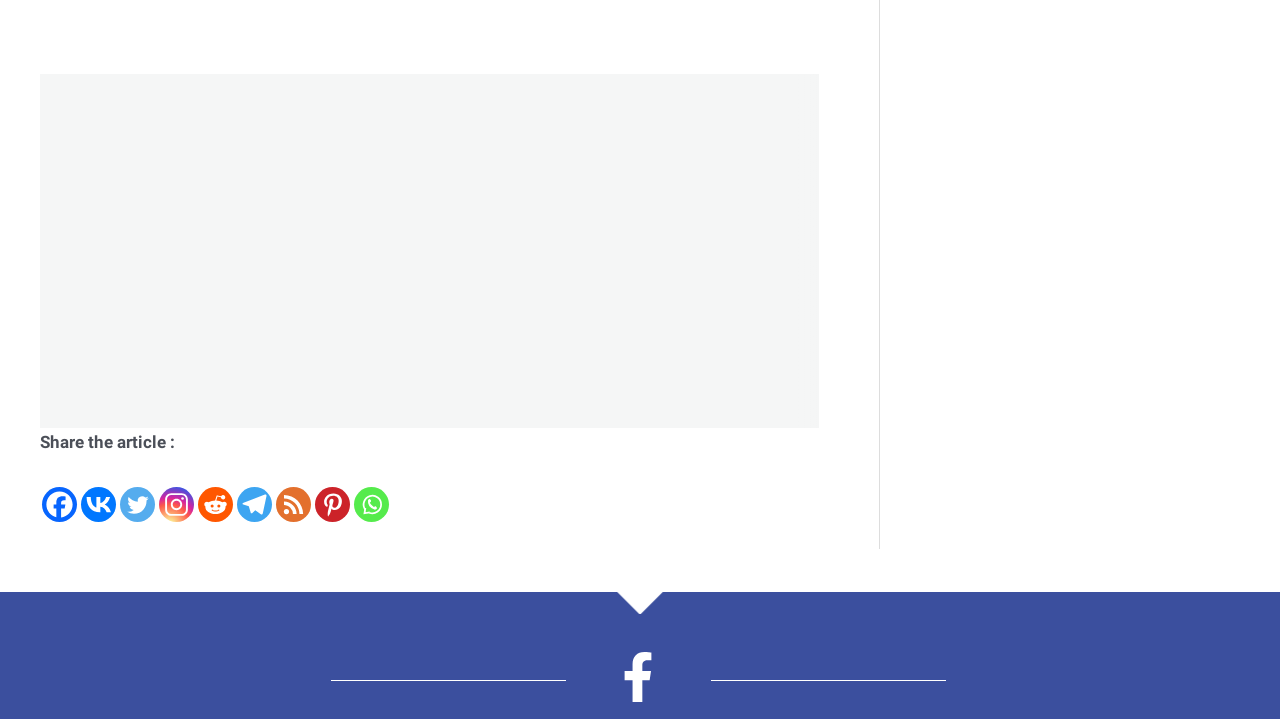How many social media platforms are available for sharing?
Look at the screenshot and respond with one word or a short phrase.

8